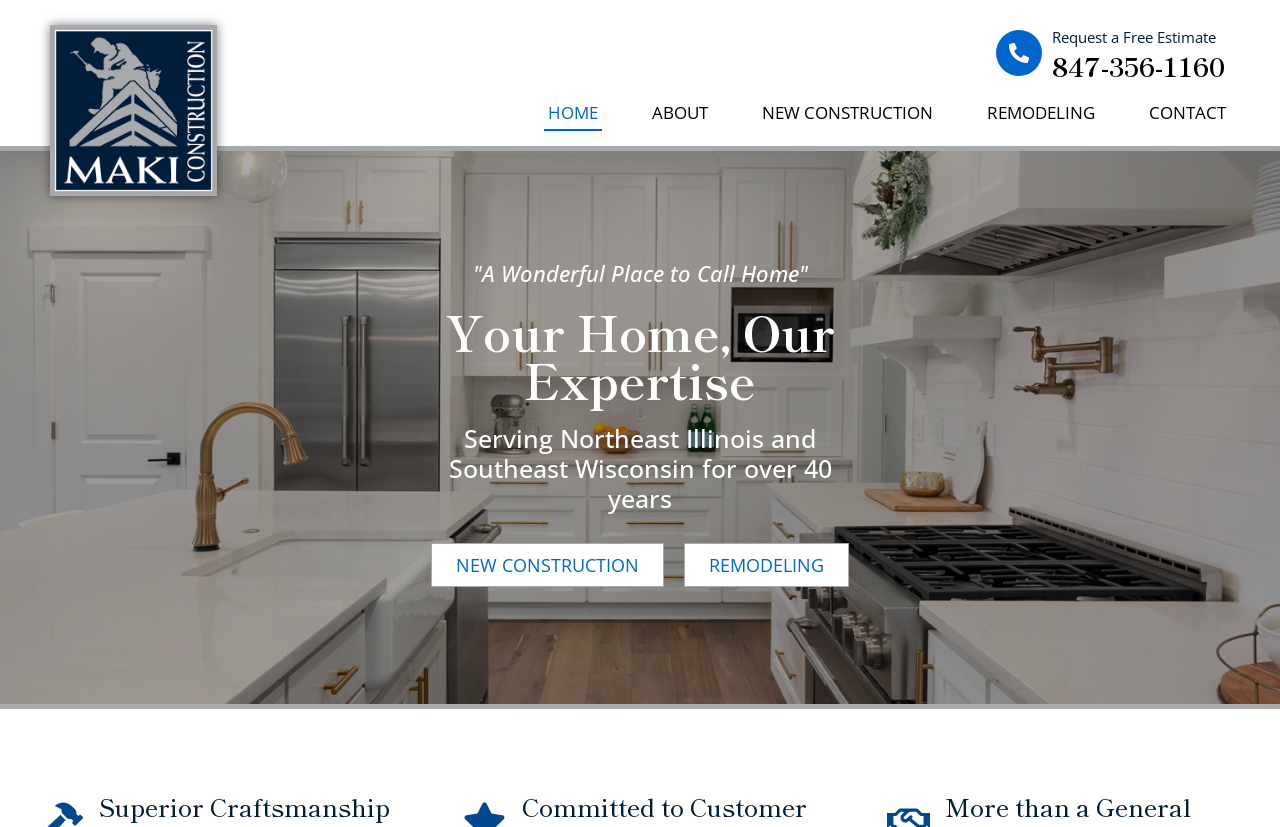Please provide a detailed answer to the question below by examining the image:
How can I navigate to the home page?

I found the answer by analyzing the navigation links at the top of the webpage. The 'HOME' link is one of the options, indicating that it can be used to navigate to the home page.